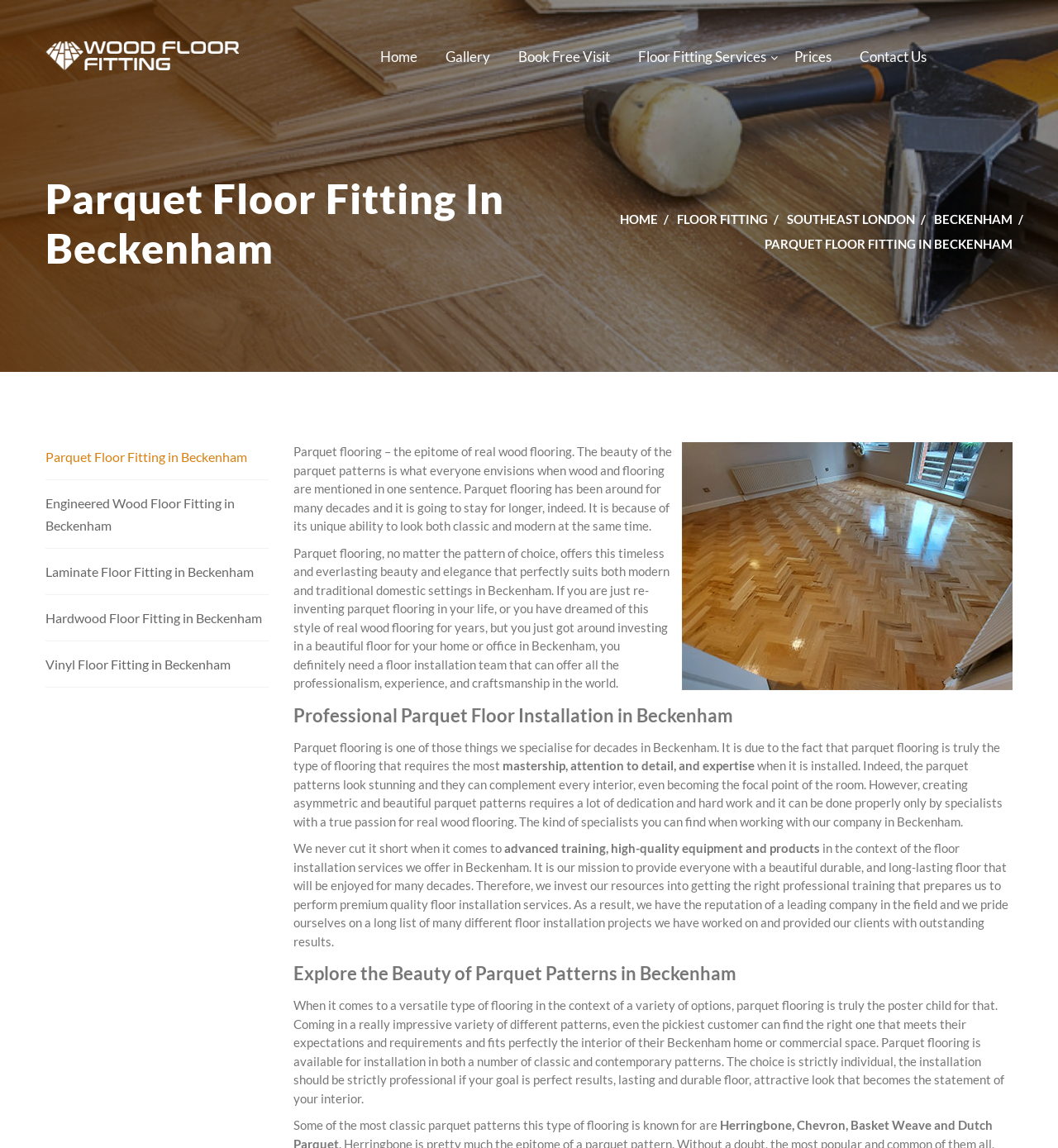Please find and report the primary heading text from the webpage.

Parquet Floor Fitting In Beckenham